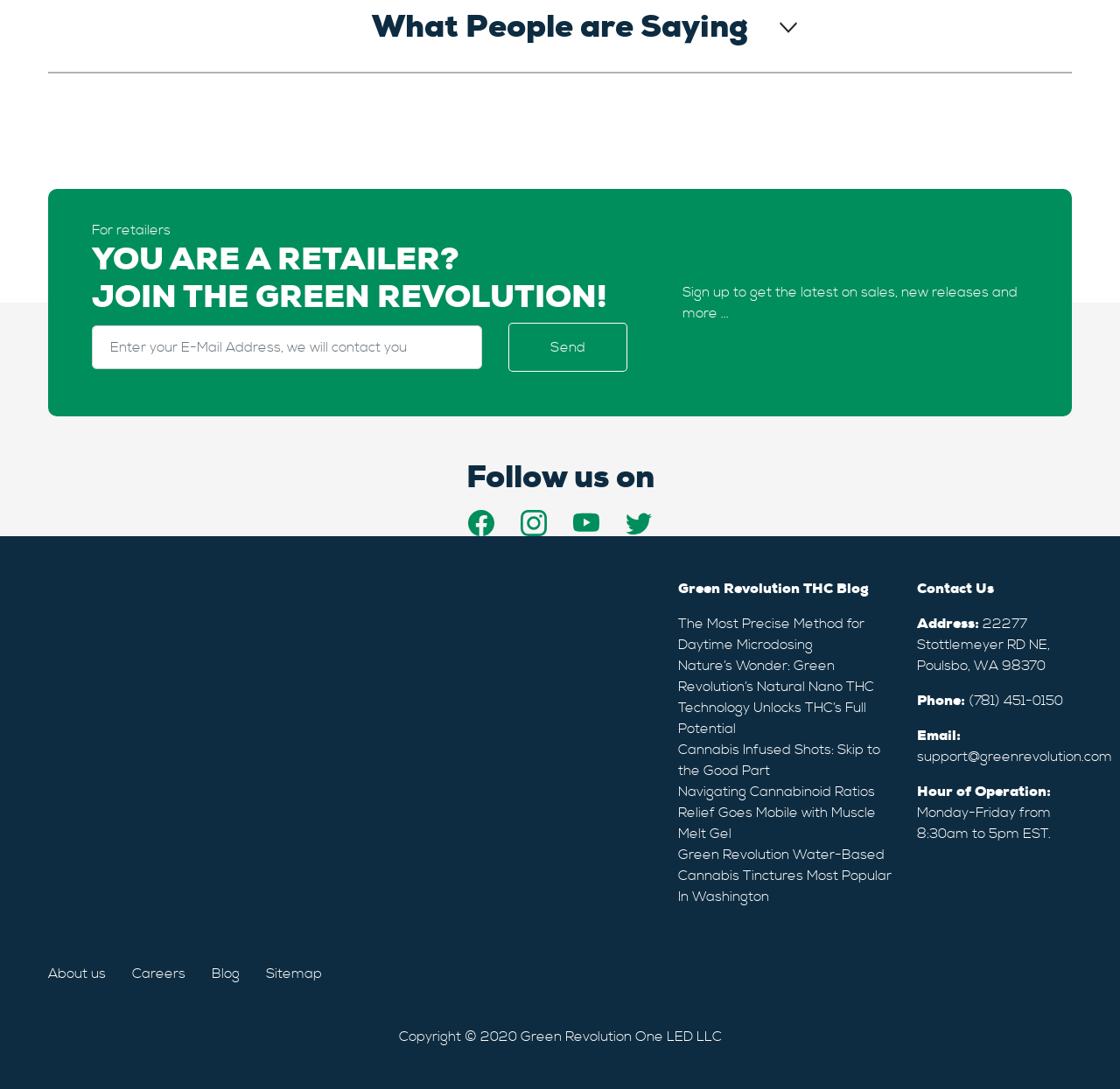What is the company name?
Examine the image closely and answer the question with as much detail as possible.

The company name can be found in the 'Copyright' section at the bottom of the webpage, which states 'Copyright © 2020 Green Revolution One LED LLC'. This suggests that the company name is Green Revolution.